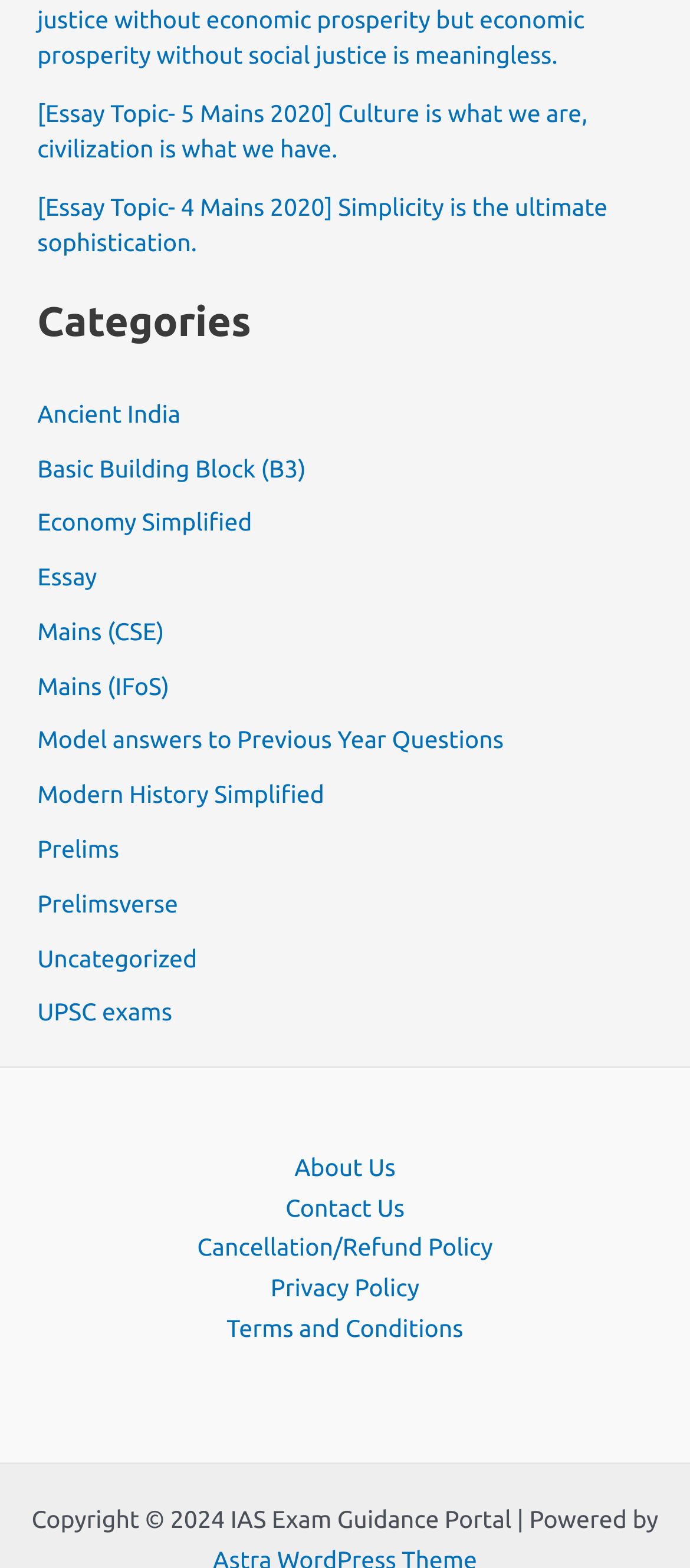Identify the bounding box coordinates for the UI element described as follows: "aria-label="Menu"". Ensure the coordinates are four float numbers between 0 and 1, formatted as [left, top, right, bottom].

None